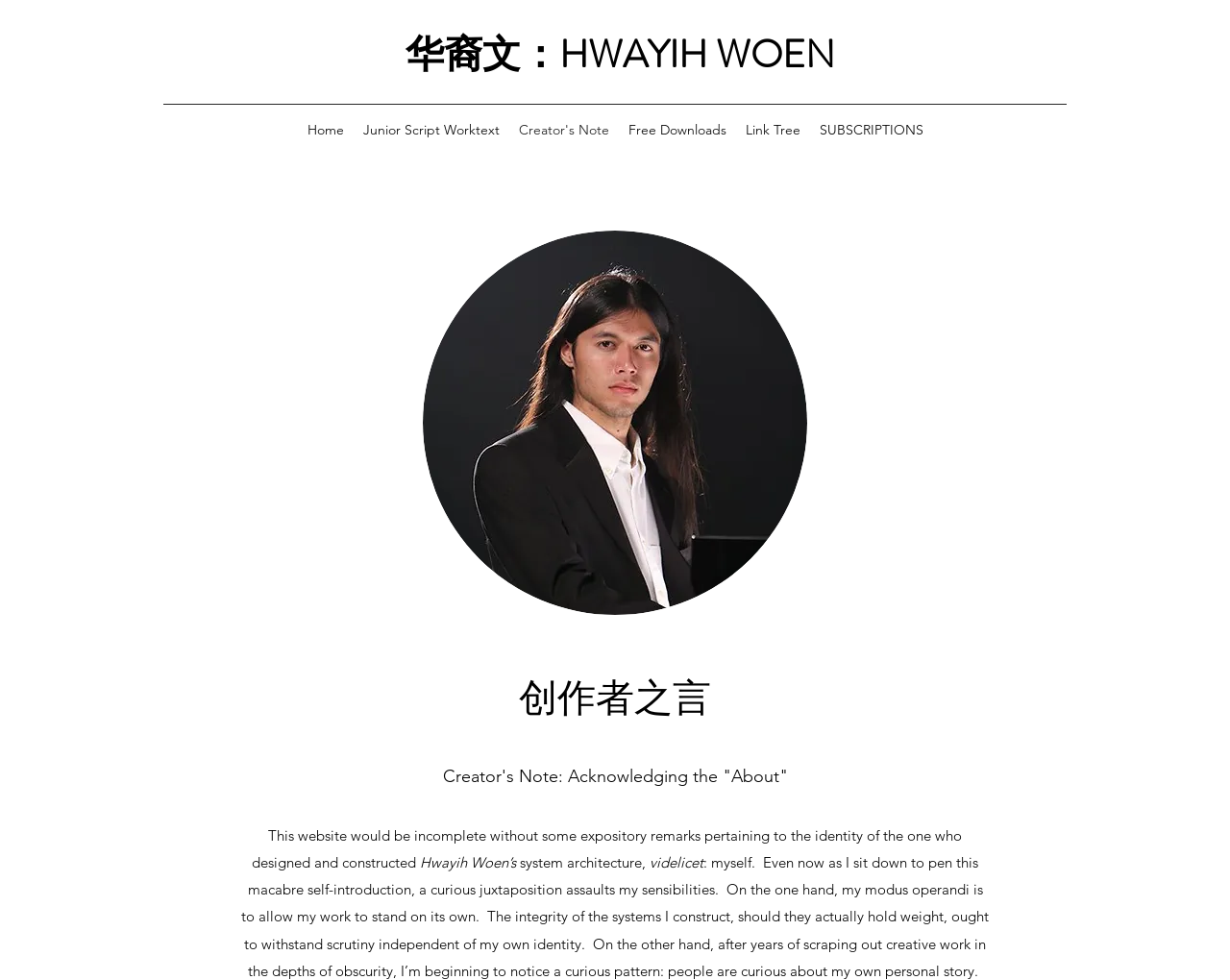What is the name of the website?
Please answer the question with a detailed and comprehensive explanation.

Based on the static text element '华裔文：HWAYIH WOEN' at the top of the webpage, it can be inferred that the name of the website is Hwayih Woen.